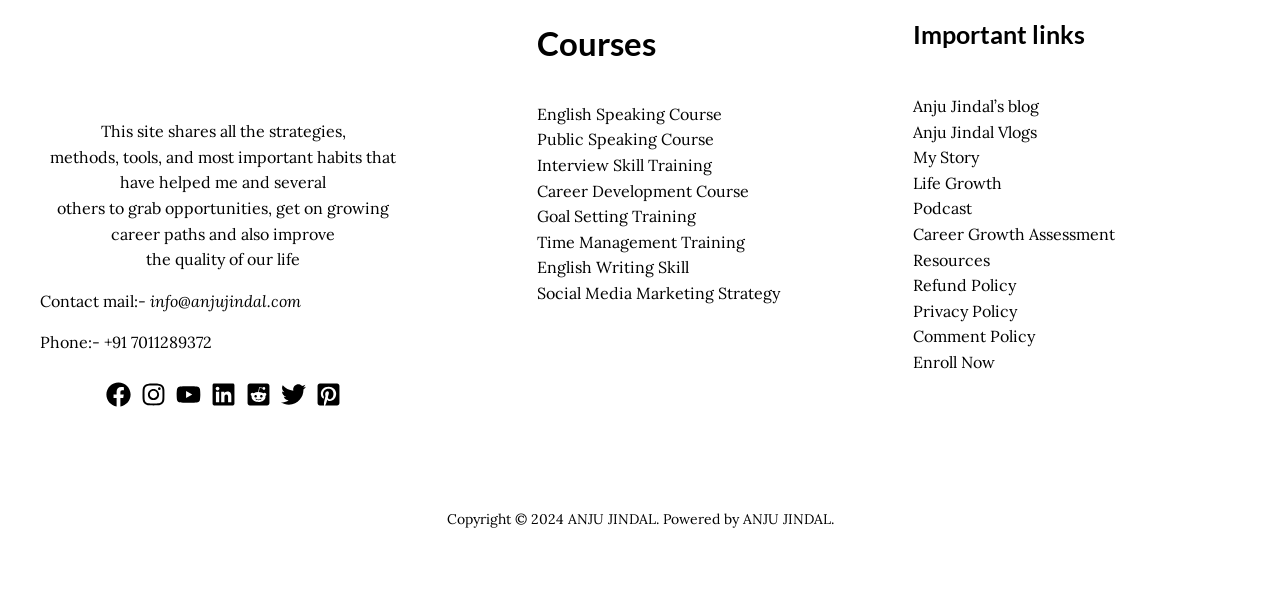Please specify the bounding box coordinates of the region to click in order to perform the following instruction: "Explore English Speaking Course".

[0.419, 0.171, 0.564, 0.204]